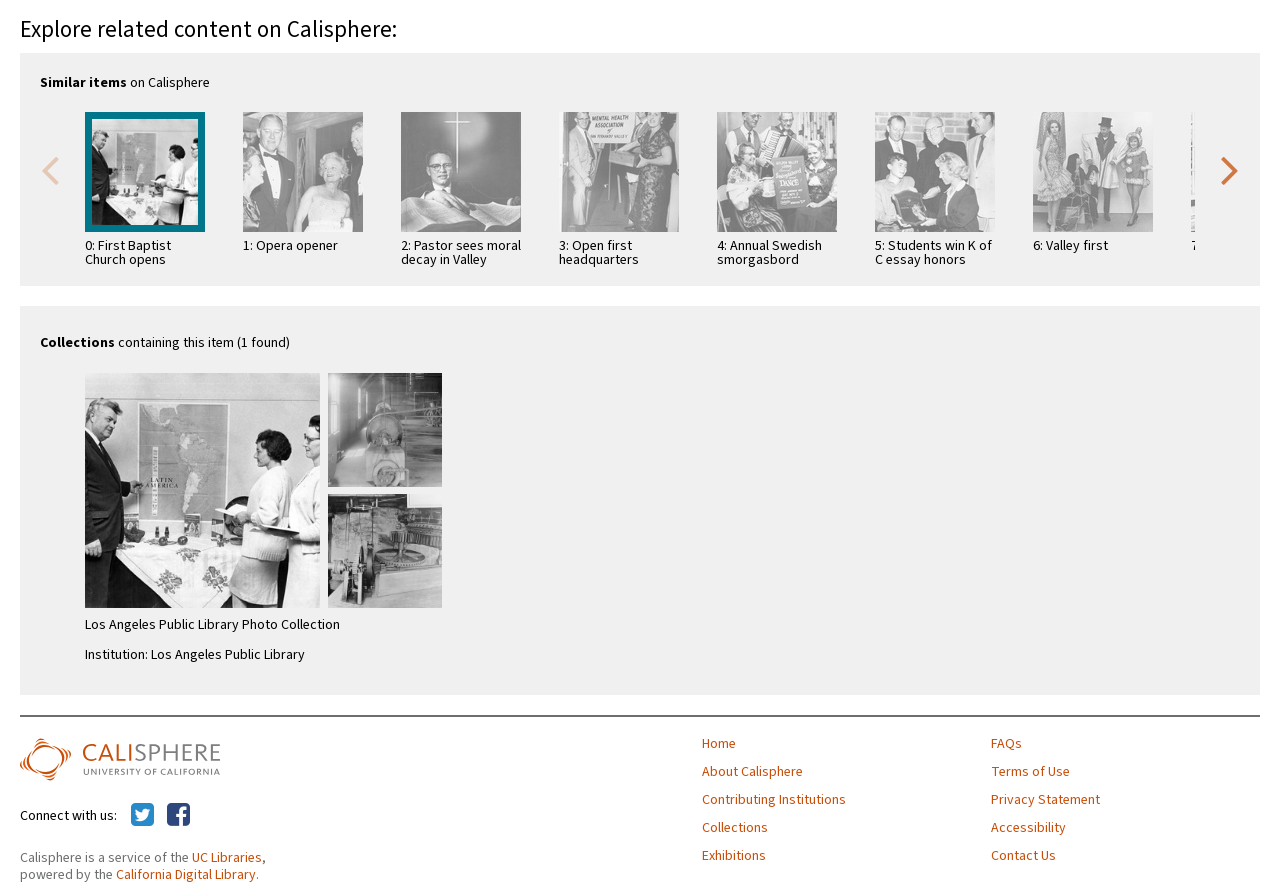Please locate the bounding box coordinates of the region I need to click to follow this instruction: "go to main menu".

None